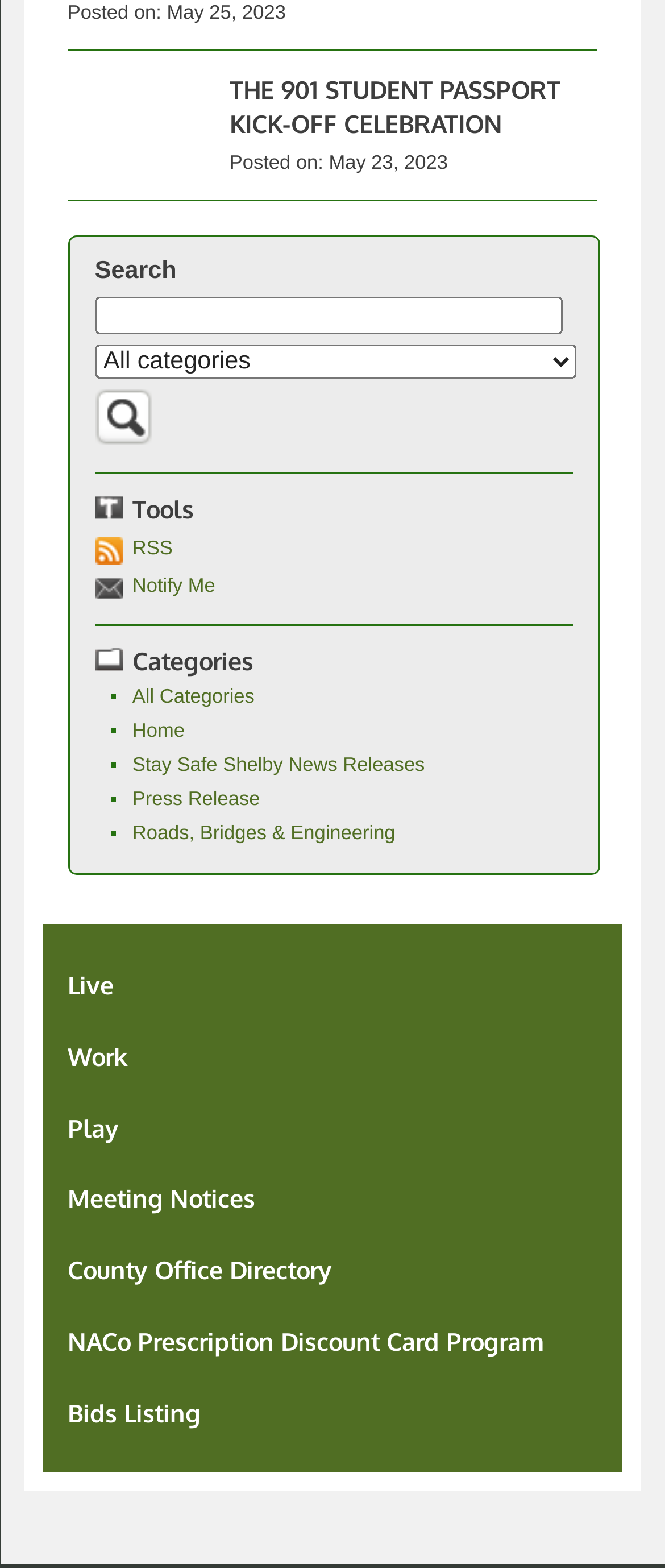What is the date of the latest post?
Respond to the question with a single word or phrase according to the image.

May 25, 2023